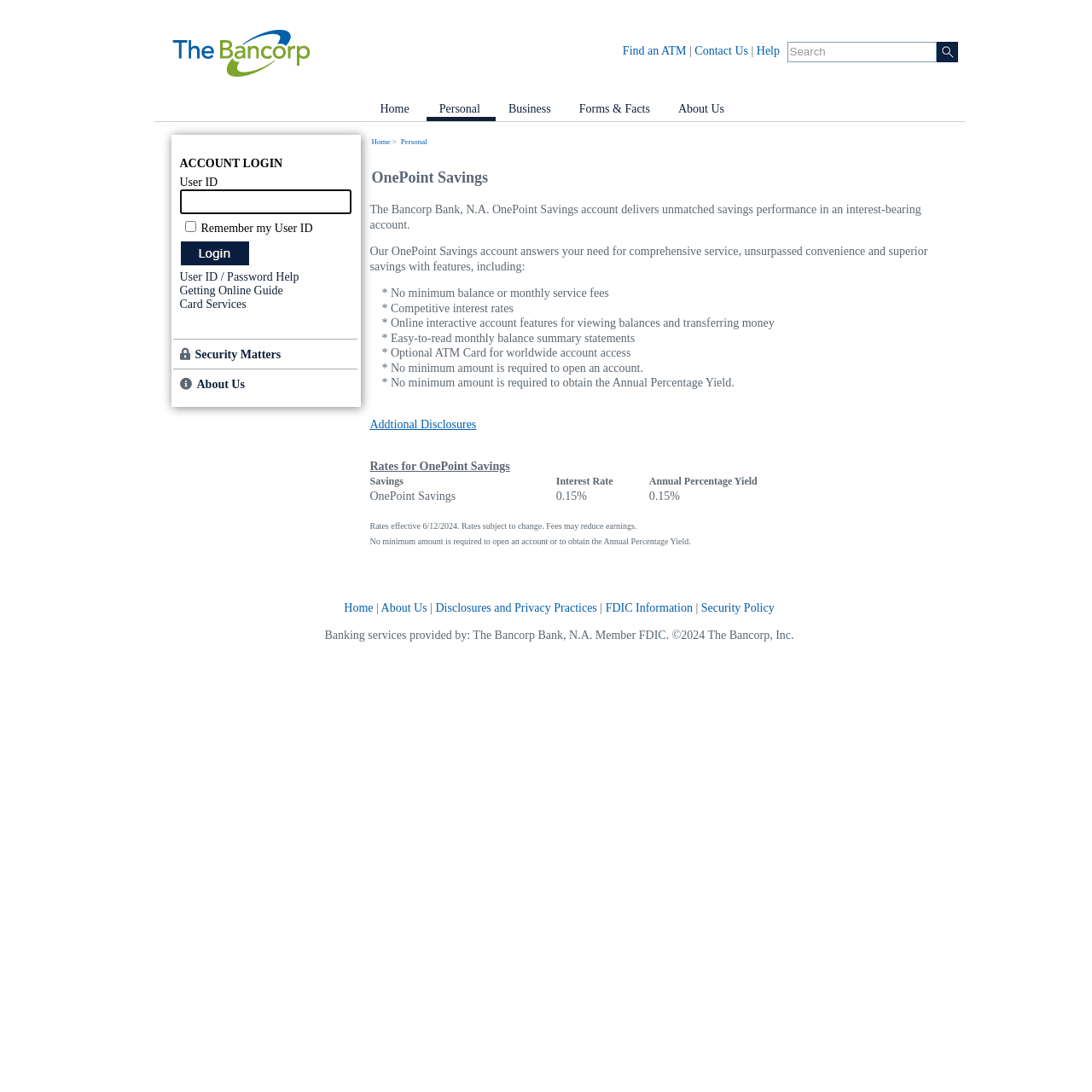What is the minimum amount required to open an account?
Answer the question with a single word or phrase by looking at the picture.

No minimum amount